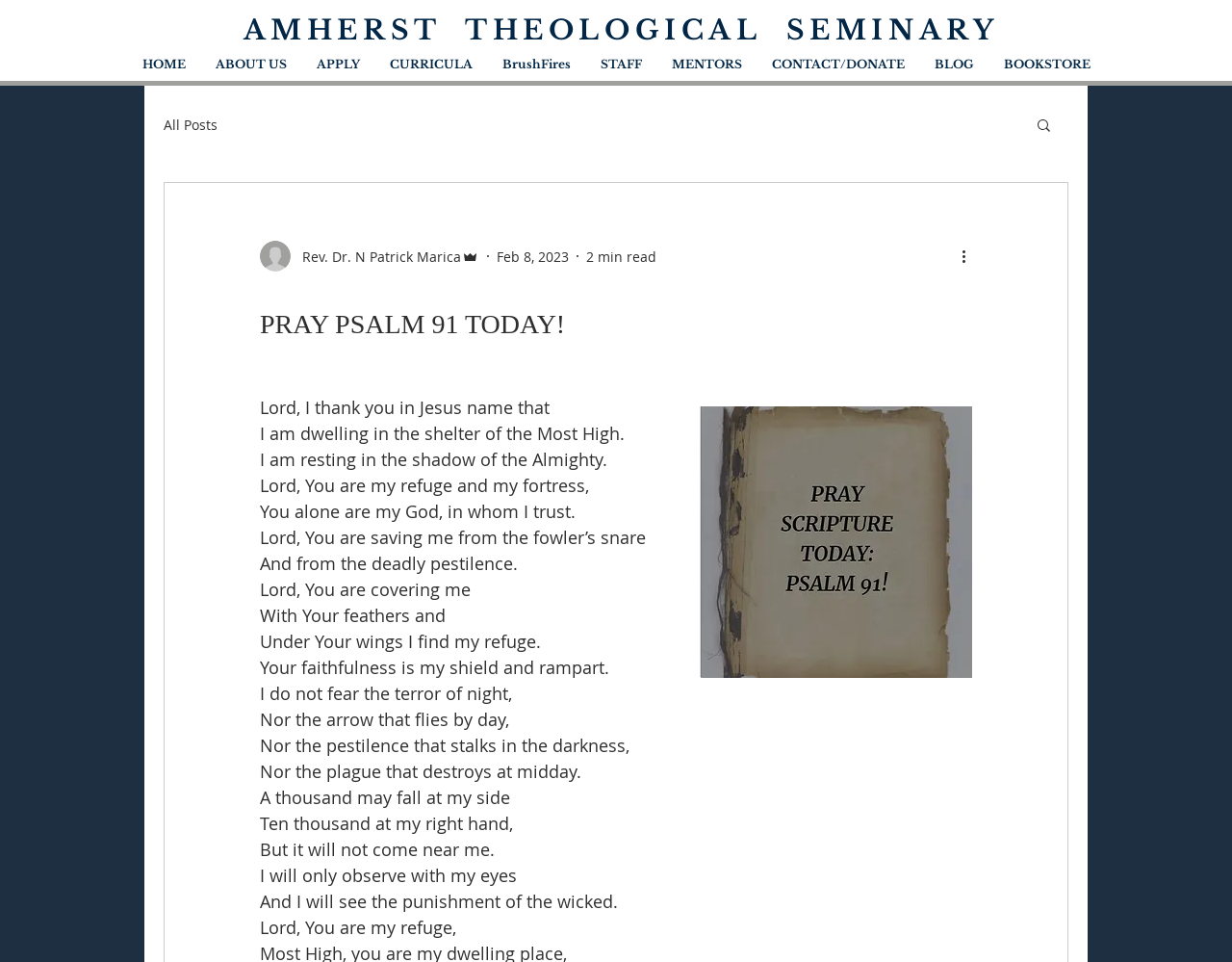Generate an in-depth caption that captures all aspects of the webpage.

This webpage appears to be a blog post or article from Amherst Theological Seminary. At the top of the page, there is a heading with the seminary's name, followed by a navigation menu with links to various sections of the website, including "Home", "About Us", "Apply", and more.

Below the navigation menu, there is a section dedicated to the blog post. The post's title, "PRAY PSALM 91 TODAY!", is displayed prominently. To the left of the title, there is a writer's picture and a brief description of the author, Rev. Dr. N Patrick Marica, who is also an admin. The post's date, "Feb 8, 2023", and an estimated reading time, "2 min read", are also displayed.

The main content of the post is a prayer or devotional passage, which is divided into several paragraphs. The text is a personal prayer, expressing gratitude and trust in God, and seeking refuge and protection.

To the right of the post's content, there is a search button with a magnifying glass icon. Below the search button, there is a "More actions" button, which may provide additional options for interacting with the post.

At the bottom of the page, there is a large button with no text, which may be a call-to-action or a link to further resources.